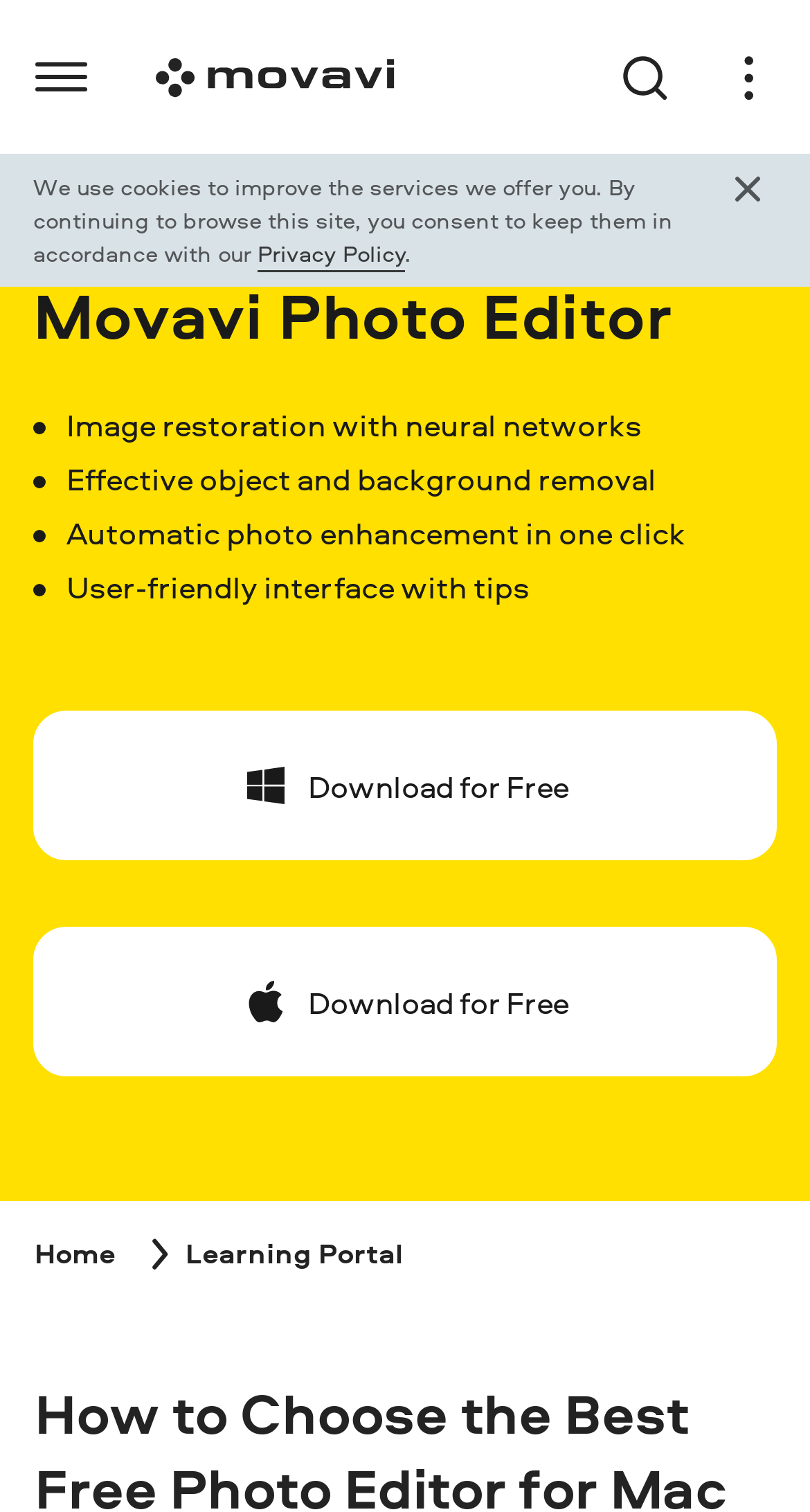Bounding box coordinates are specified in the format (top-left x, top-left y, bottom-right x, bottom-right y). All values are floating point numbers bounded between 0 and 1. Please provide the bounding box coordinate of the region this sentence describes: Download for Free

[0.041, 0.613, 0.959, 0.712]